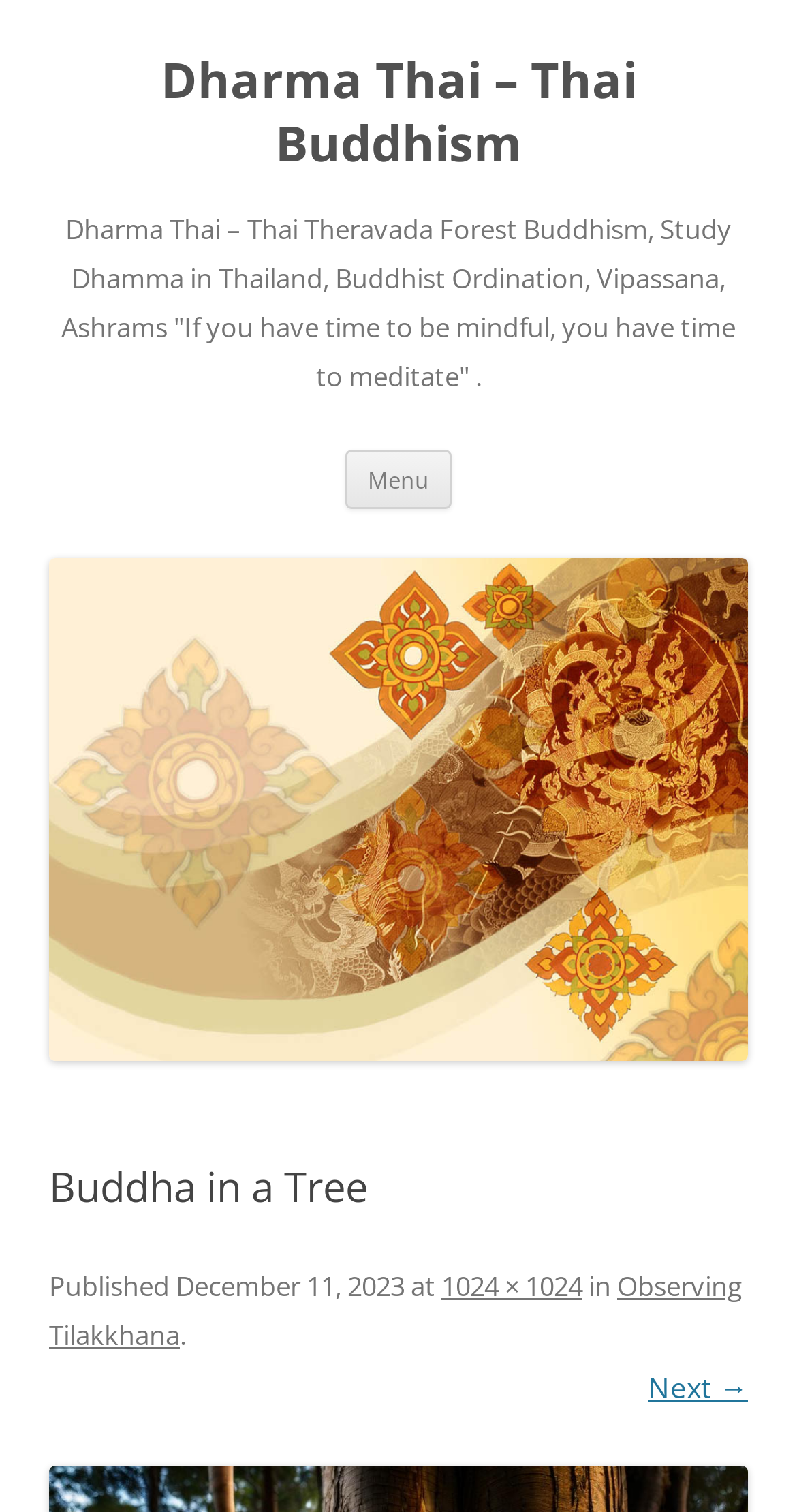What is the topic of the featured image?
Refer to the image and provide a one-word or short phrase answer.

Buddha in a Tree